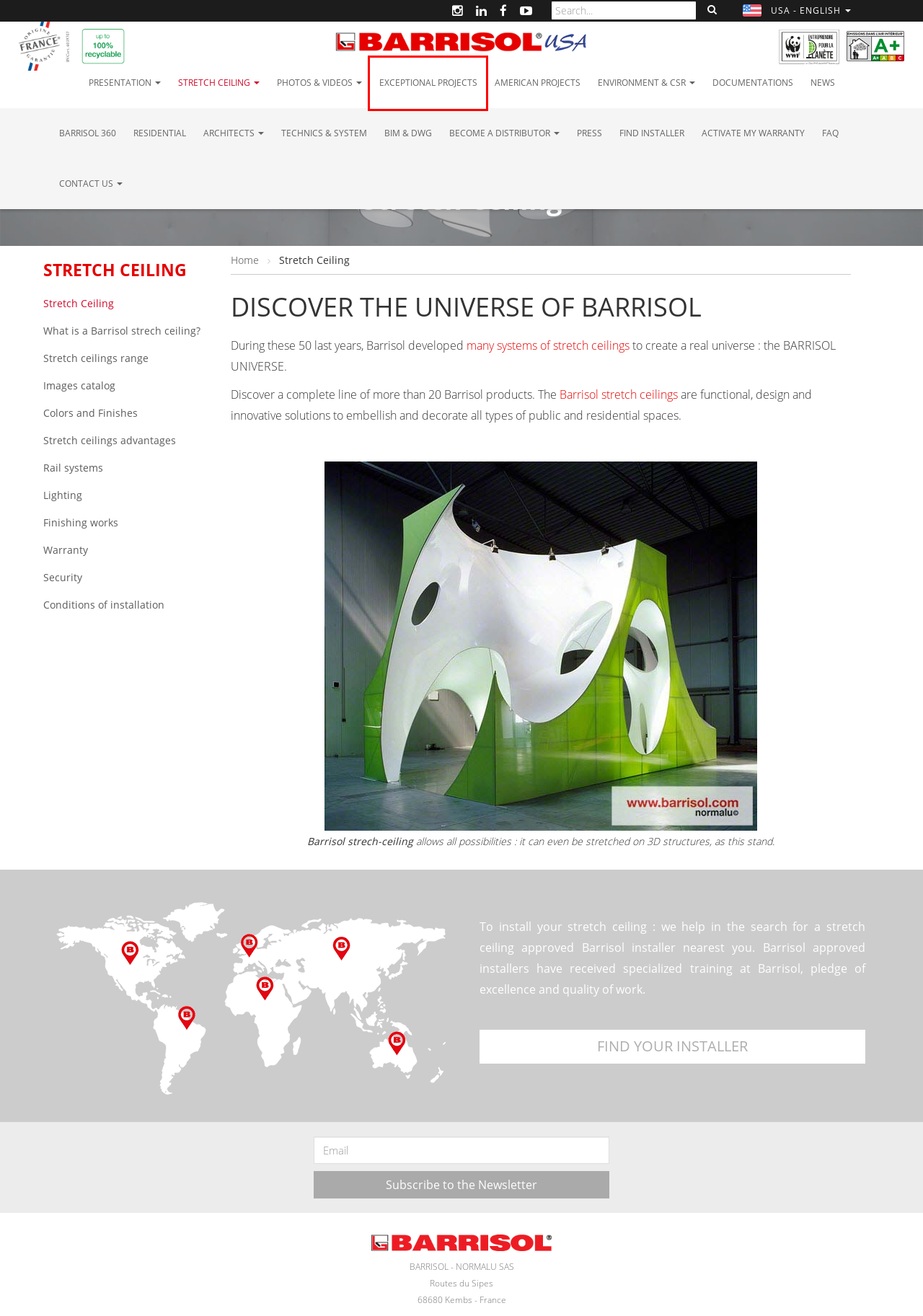Given a screenshot of a webpage with a red bounding box highlighting a UI element, determine which webpage description best matches the new webpage that appears after clicking the highlighted element. Here are the candidates:
A. Barrisol® world leader of stretched ceiling
B. Products : Finishing Works
C. American projects
D. Printed stretch ceiling
E. Barrisol 360
F. Find a stretch ceiling installer
G. Exceptional Projects
H. Security : Barrisol stretch ceiling are conform with international standards

G